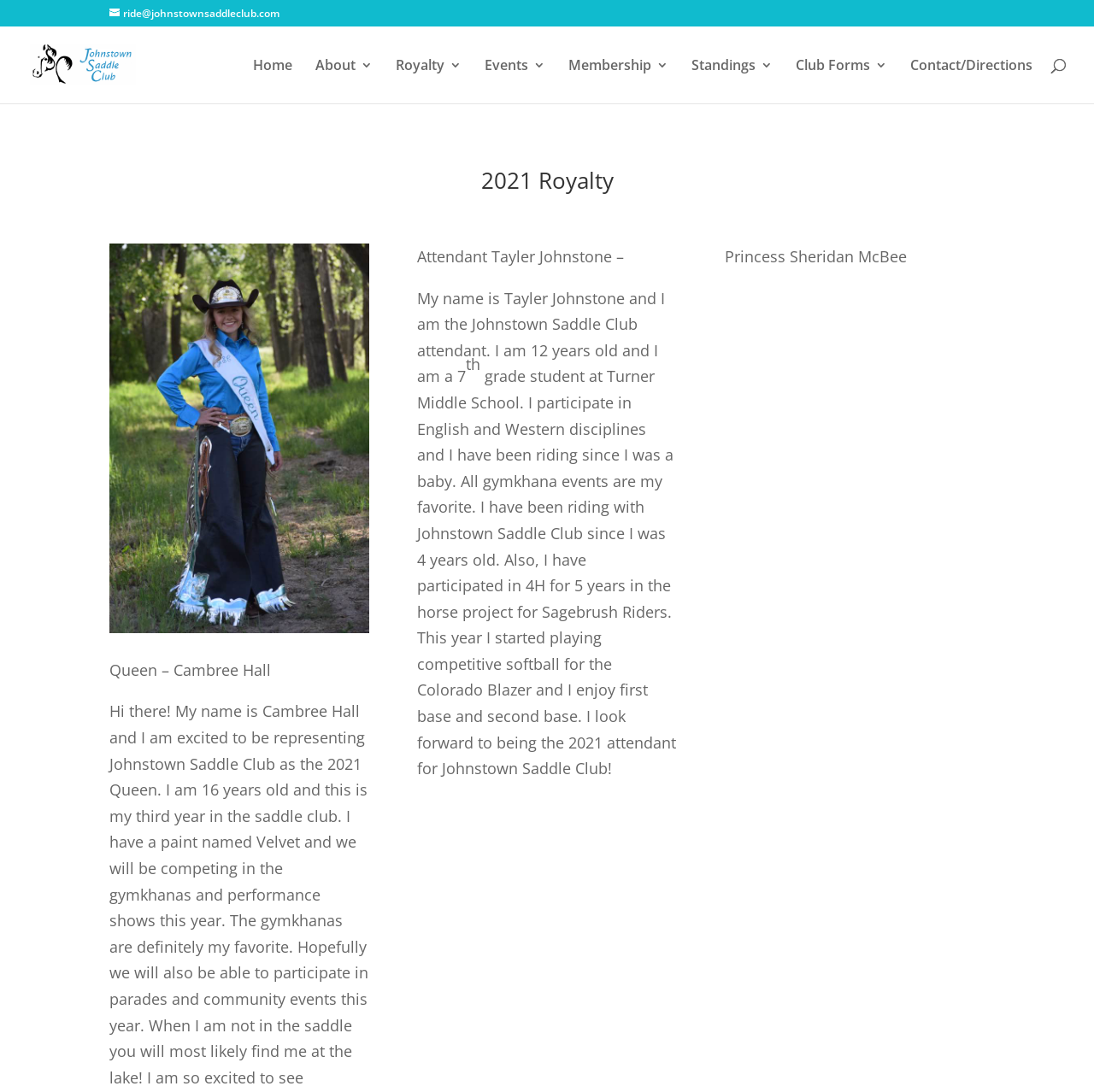Highlight the bounding box of the UI element that corresponds to this description: "Club Forms".

[0.727, 0.054, 0.811, 0.095]